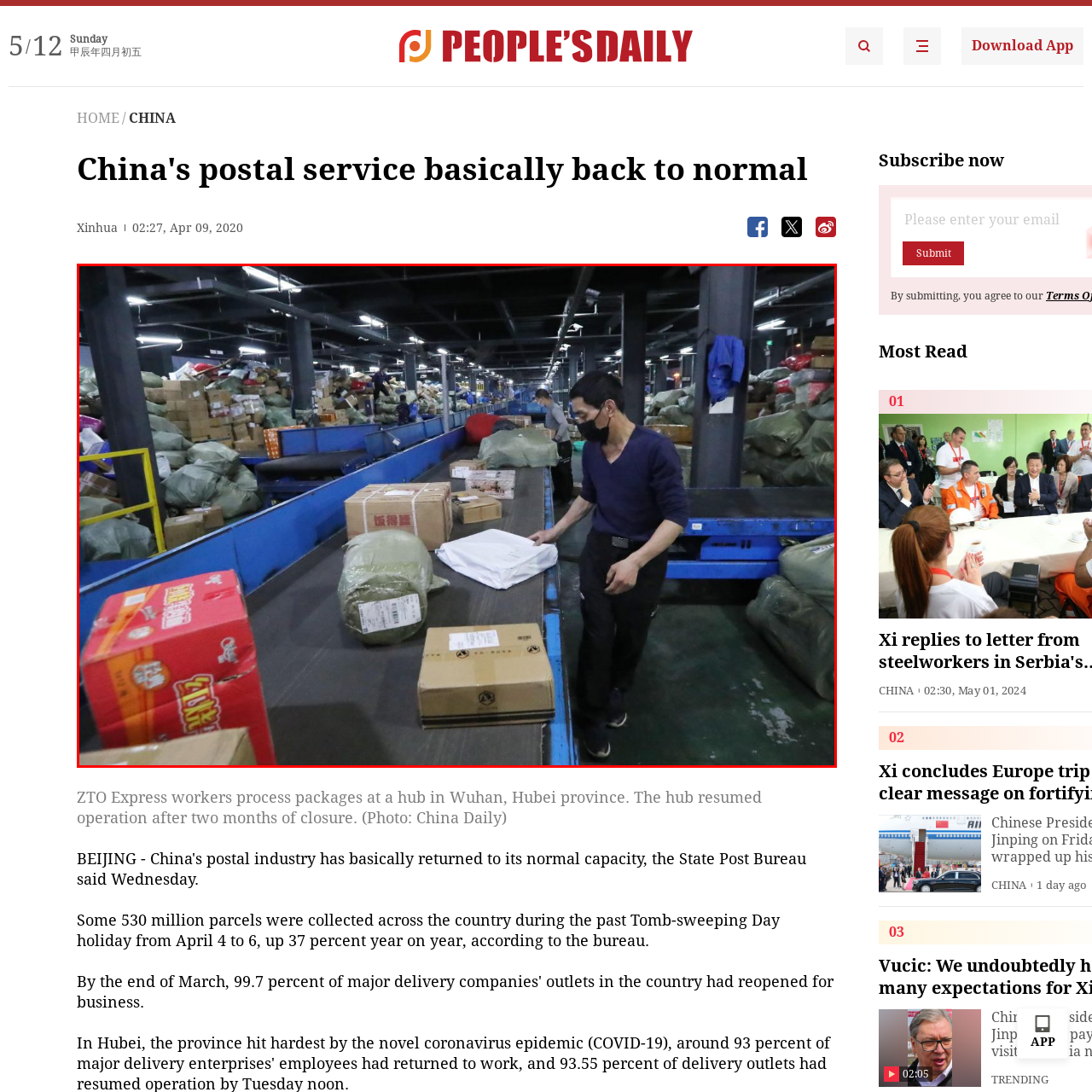What is the worker wearing on their face?
Check the image inside the red boundary and answer the question using a single word or brief phrase.

A mask